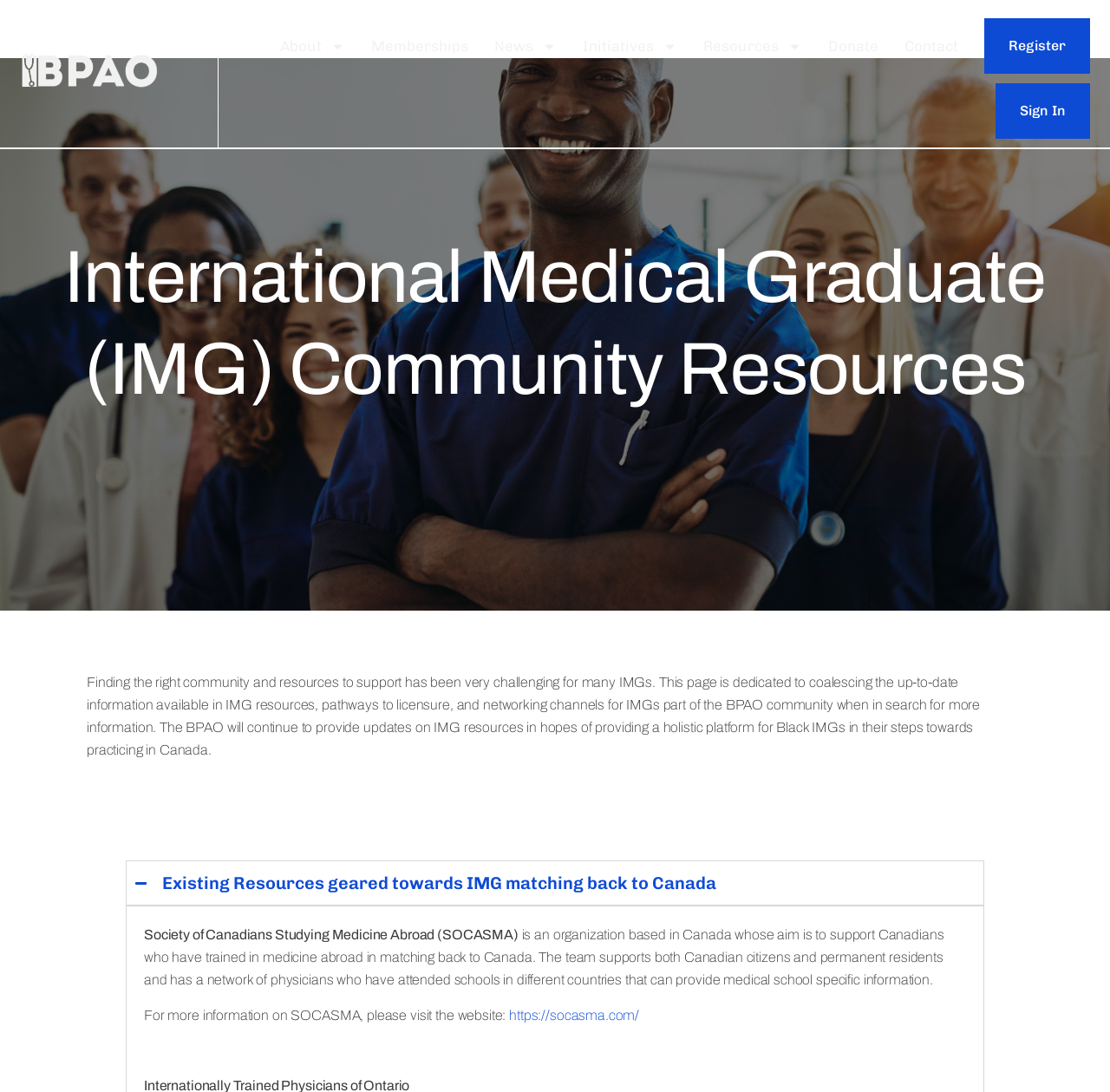Your task is to extract the text of the main heading from the webpage.

International Medical Graduate (IMG) Community Resources